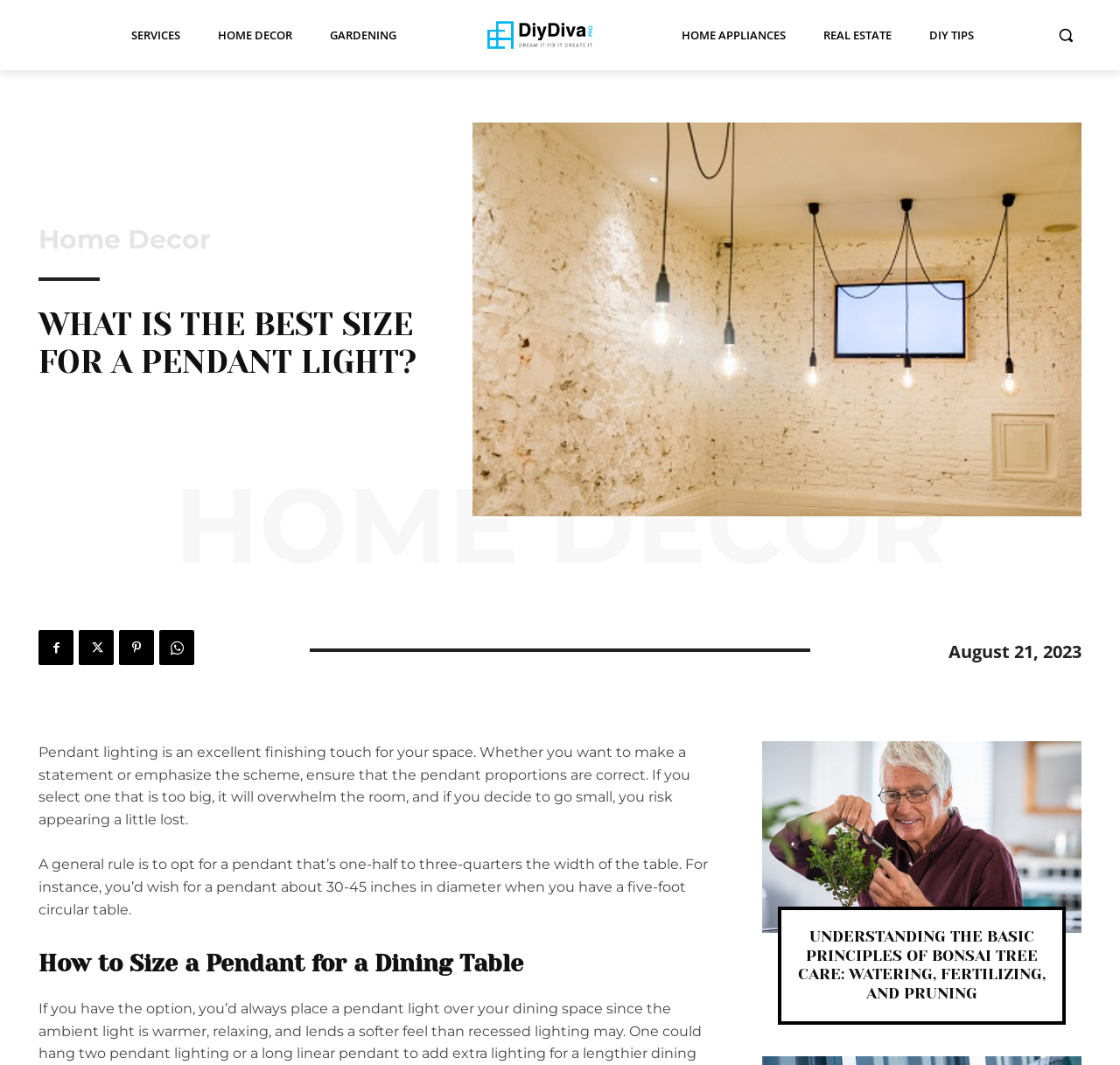Identify the bounding box coordinates of the clickable section necessary to follow the following instruction: "Check the date of the article". The coordinates should be presented as four float numbers from 0 to 1, i.e., [left, top, right, bottom].

[0.847, 0.6, 0.966, 0.622]